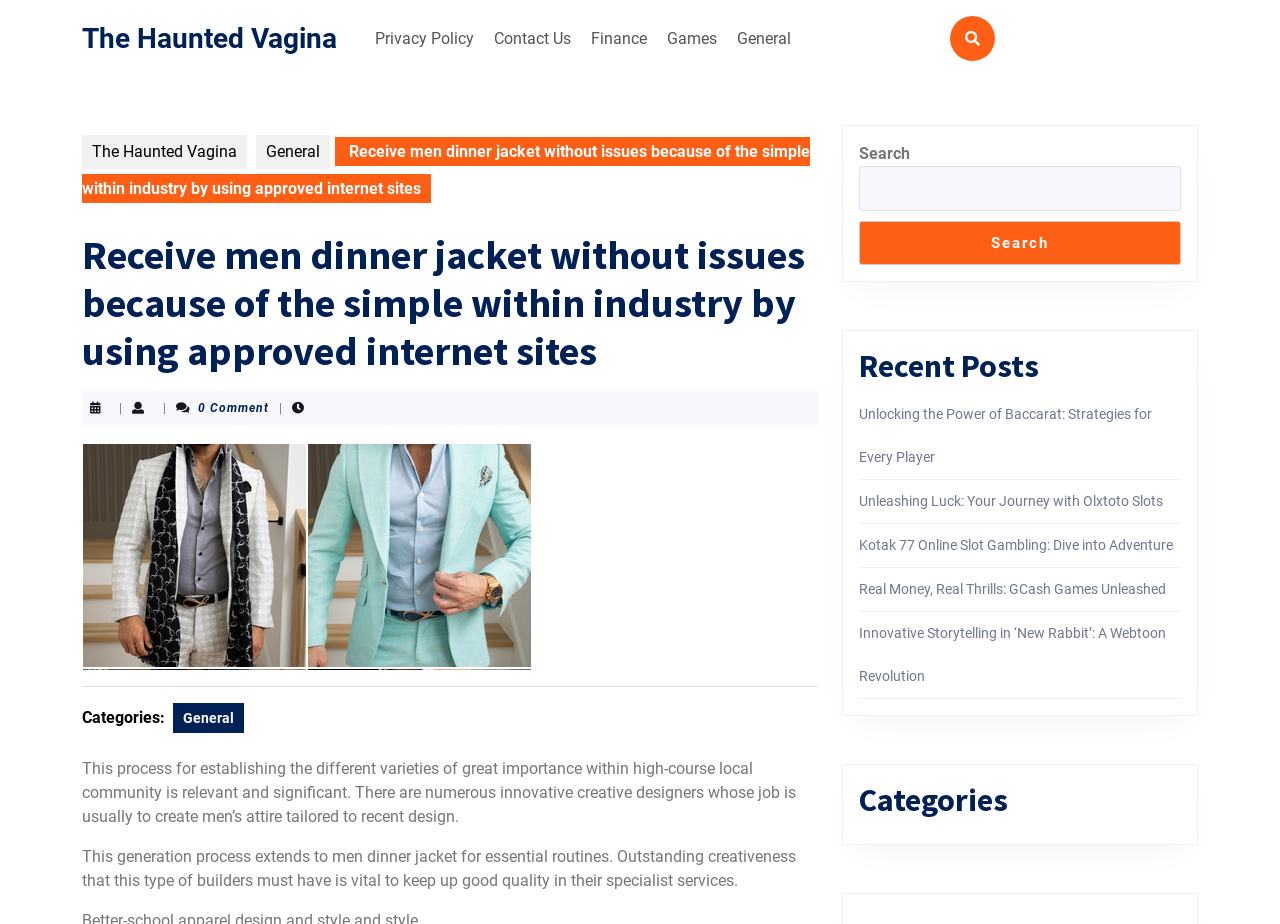Locate the bounding box coordinates of the element to click to perform the following action: 'Click on the 'General' category'. The coordinates should be given as four float values between 0 and 1, in the form of [left, top, right, bottom].

[0.2, 0.146, 0.258, 0.183]